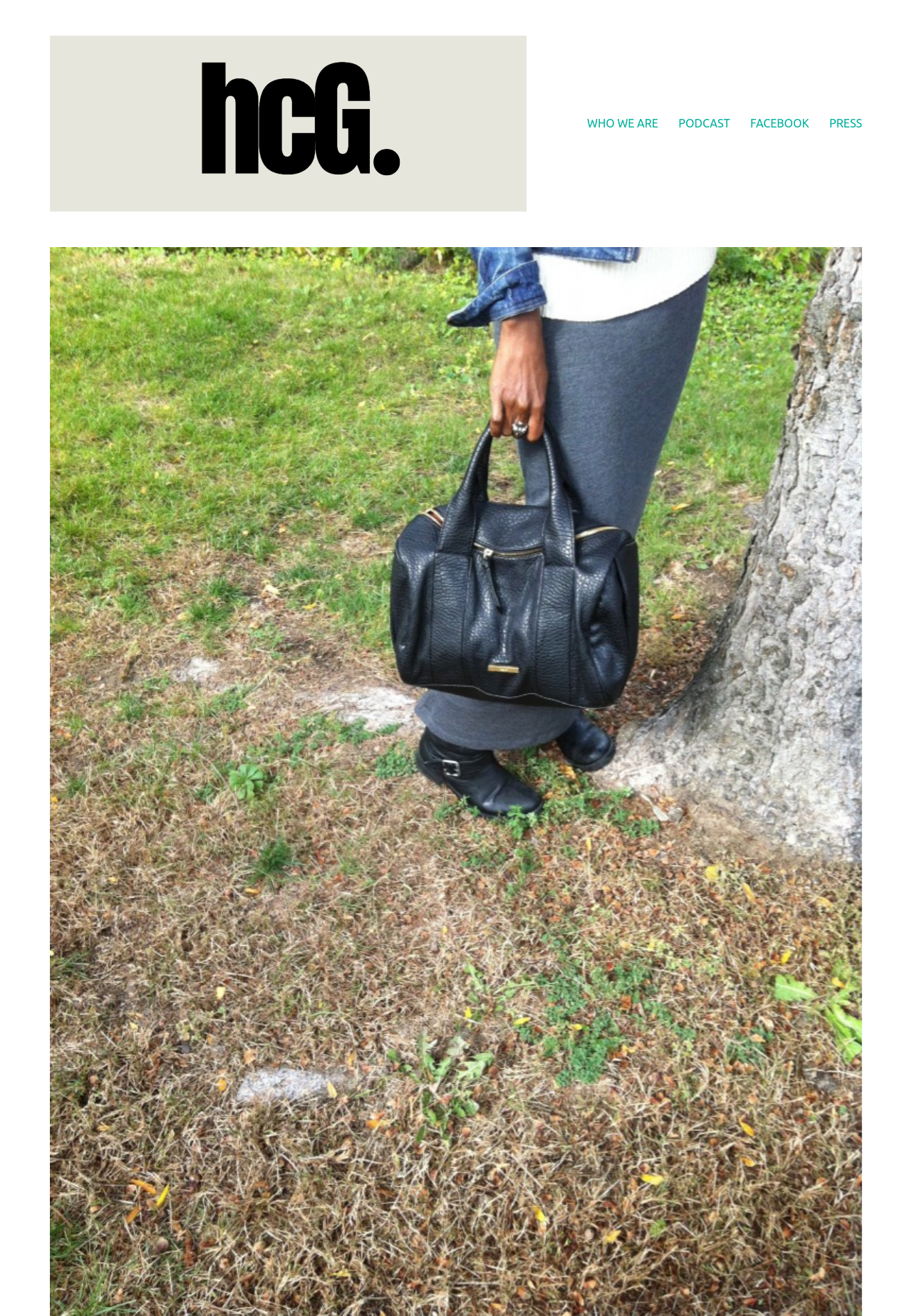Using a single word or phrase, answer the following question: 
What is the copyright year?

2017